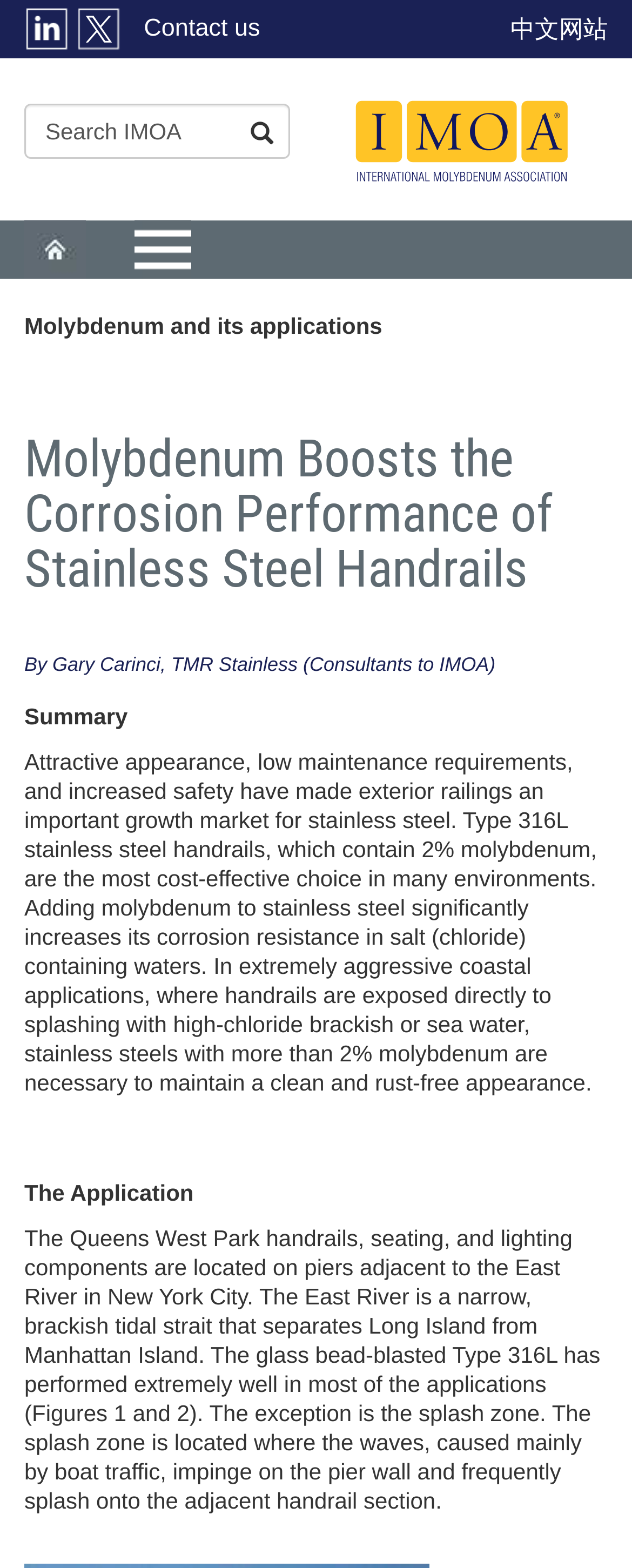Given the description "parent_node: Contact us", provide the bounding box coordinates of the corresponding UI element.

[0.12, 0.004, 0.192, 0.033]